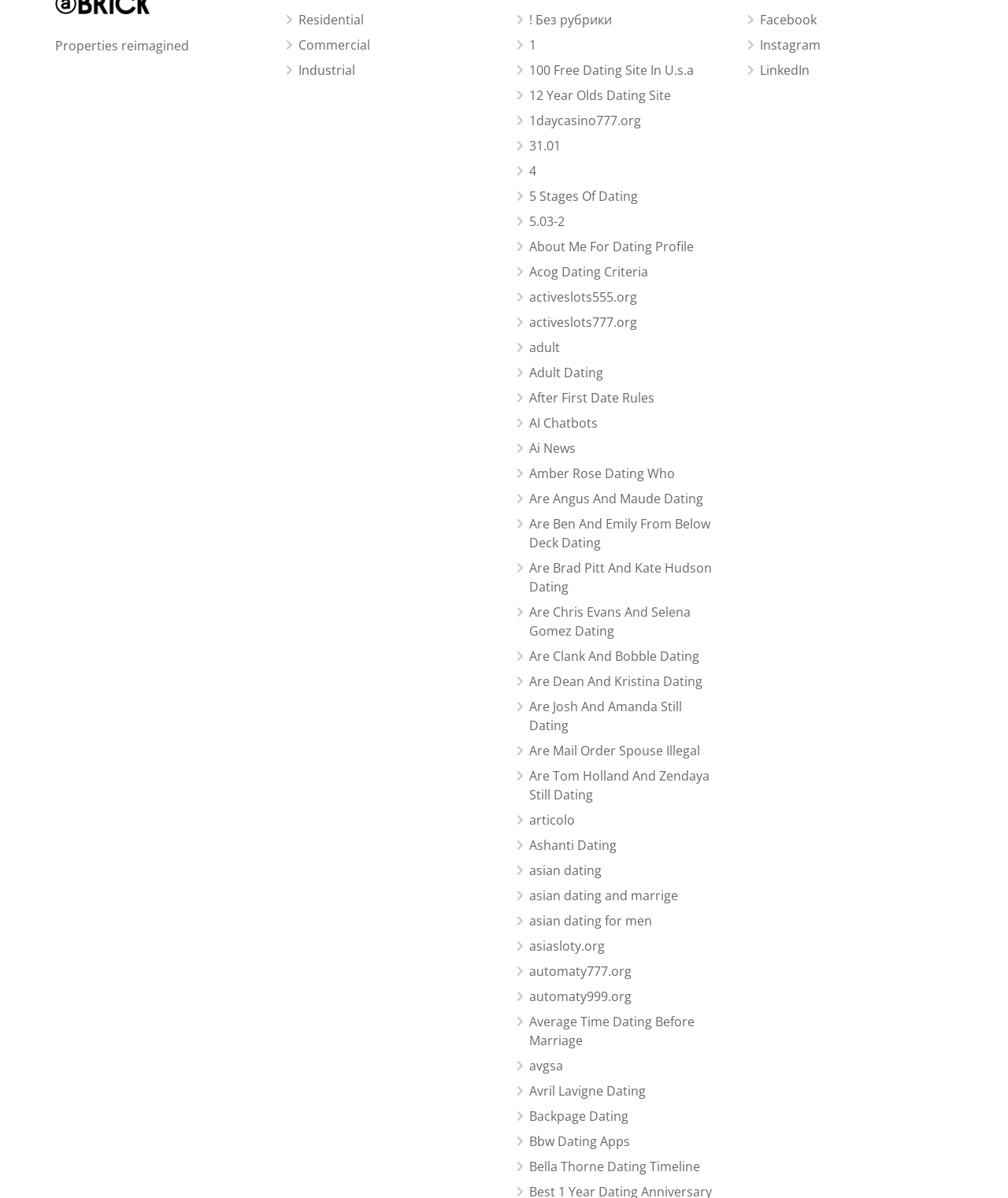Based on the element description: "parent_node: Gayle Tierney", identify the UI element and provide its bounding box coordinates. Use four float numbers between 0 and 1, [left, top, right, bottom].

None